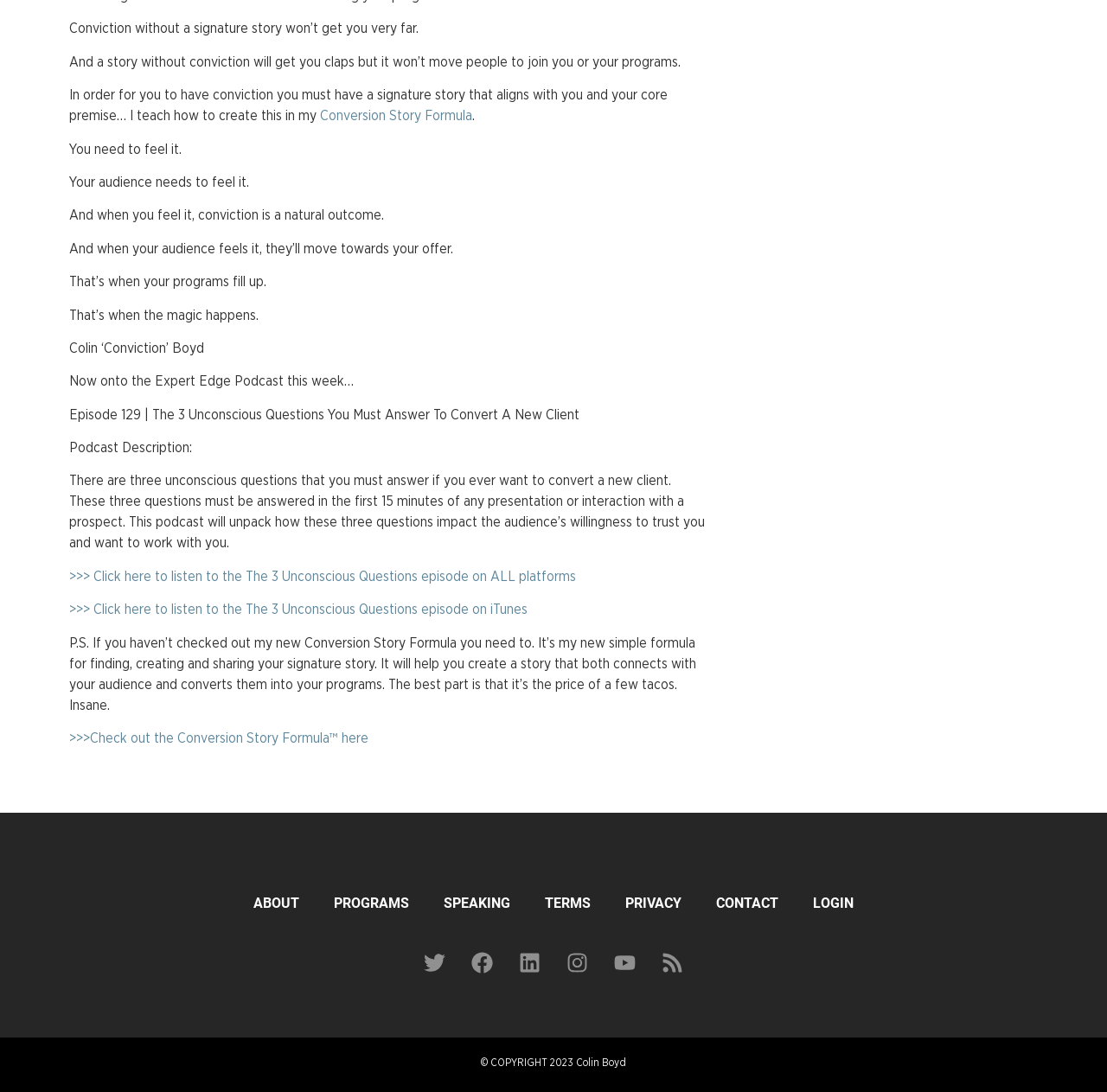What is the purpose of the Conversion Story Formula?
Analyze the screenshot and provide a detailed answer to the question.

The purpose of the Conversion Story Formula is to create a signature story that connects with the audience and converts them into programs, as mentioned in the text 'It will help you create a story that both connects with your audience and converts them into your programs'.